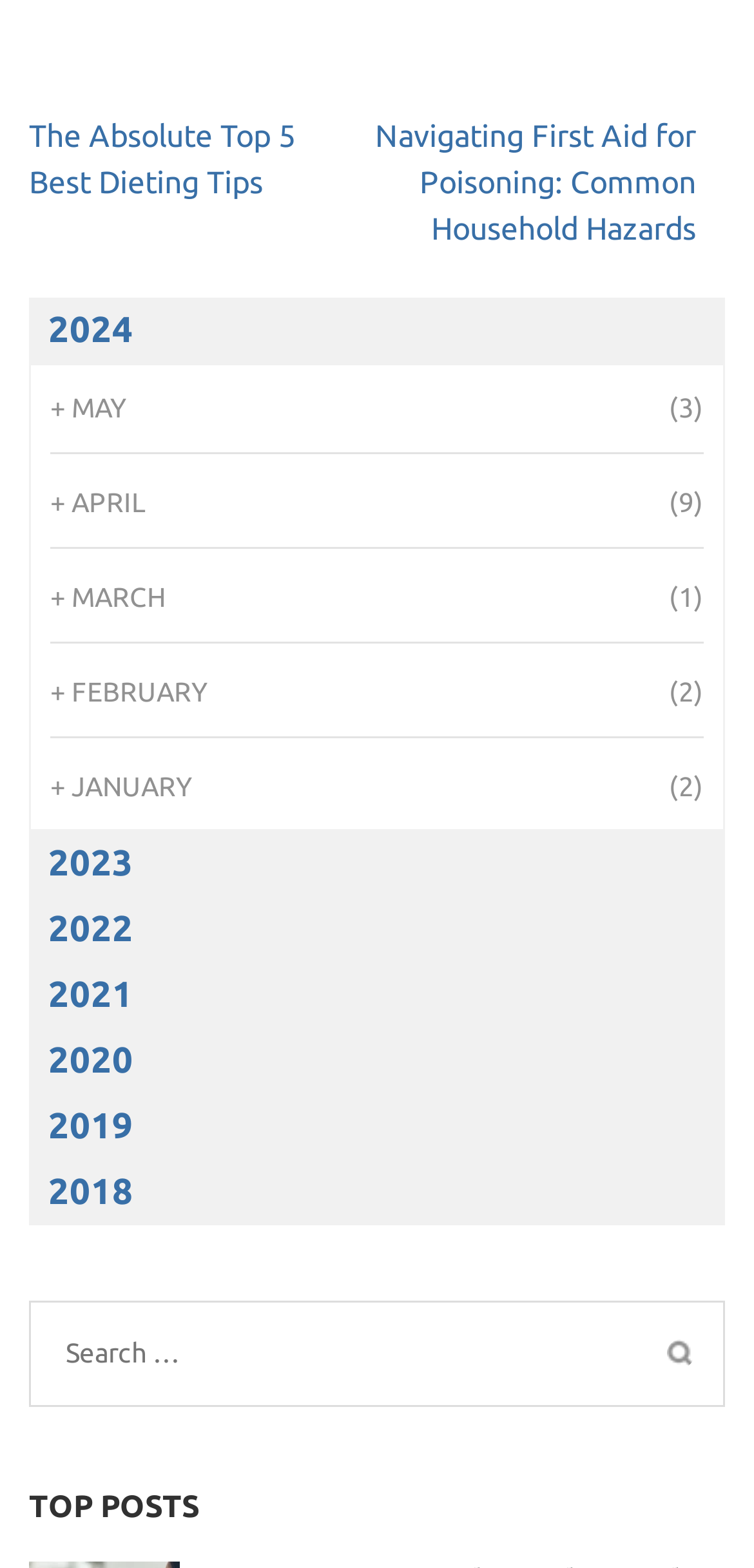How many links are there under '2024'?
Ensure your answer is thorough and detailed.

Under the heading '2024', I can see only one link, which is '2024'.